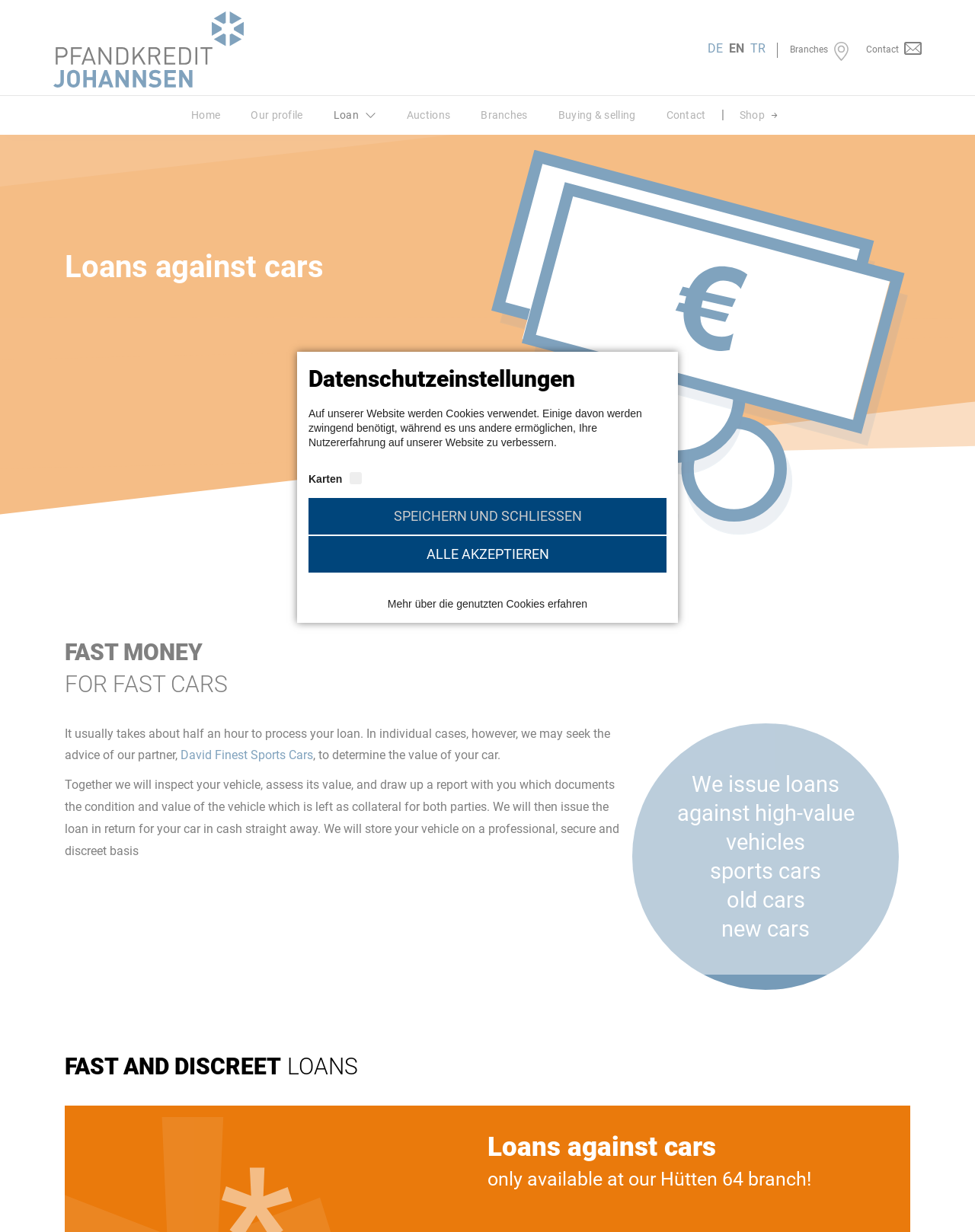Can you determine the bounding box coordinates of the area that needs to be clicked to fulfill the following instruction: "Visit the Branches page"?

[0.81, 0.034, 0.873, 0.049]